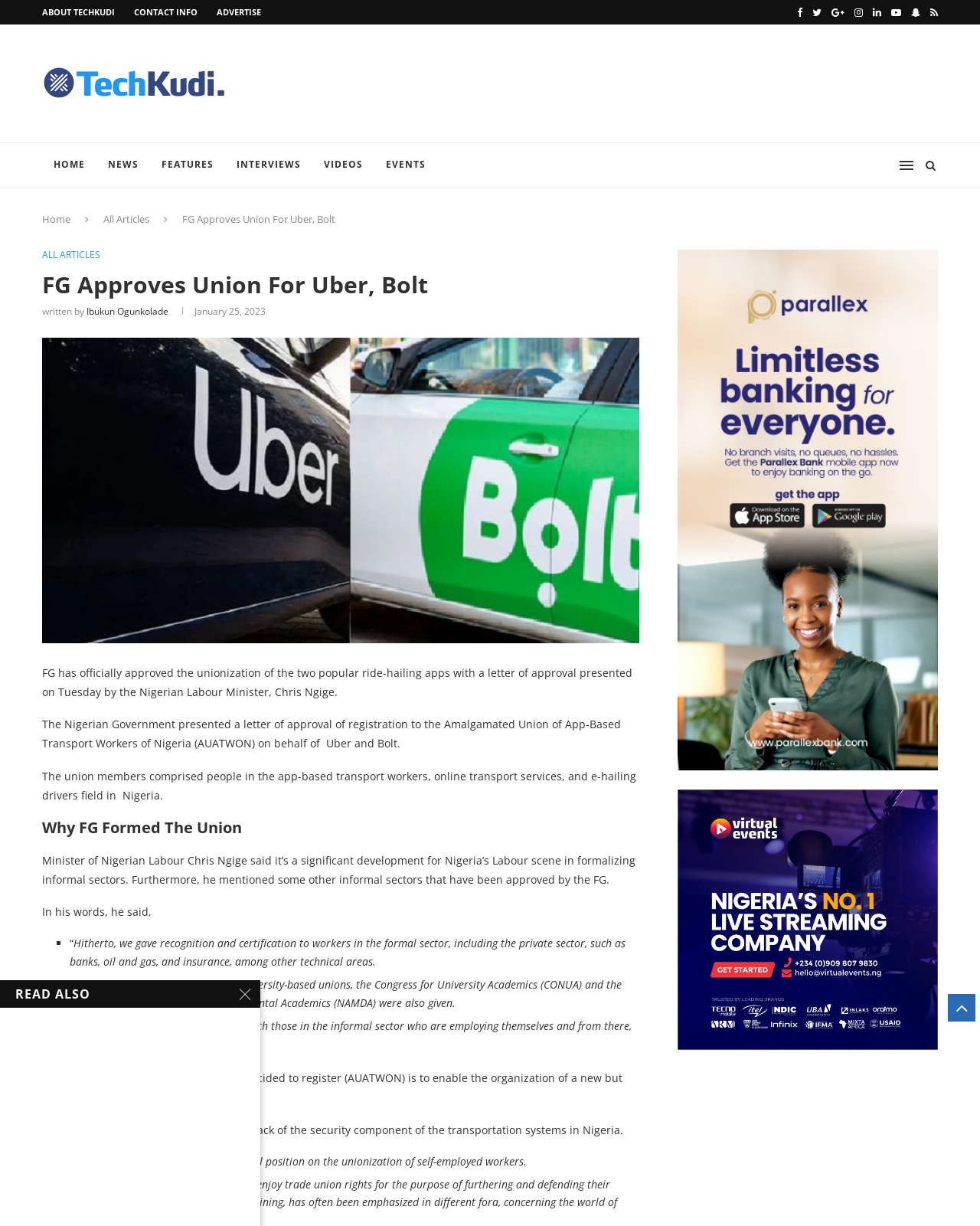Determine the bounding box coordinates of the region to click in order to accomplish the following instruction: "Click on ADVERTISE". Provide the coordinates as four float numbers between 0 and 1, specifically [left, top, right, bottom].

[0.221, 0.005, 0.266, 0.014]